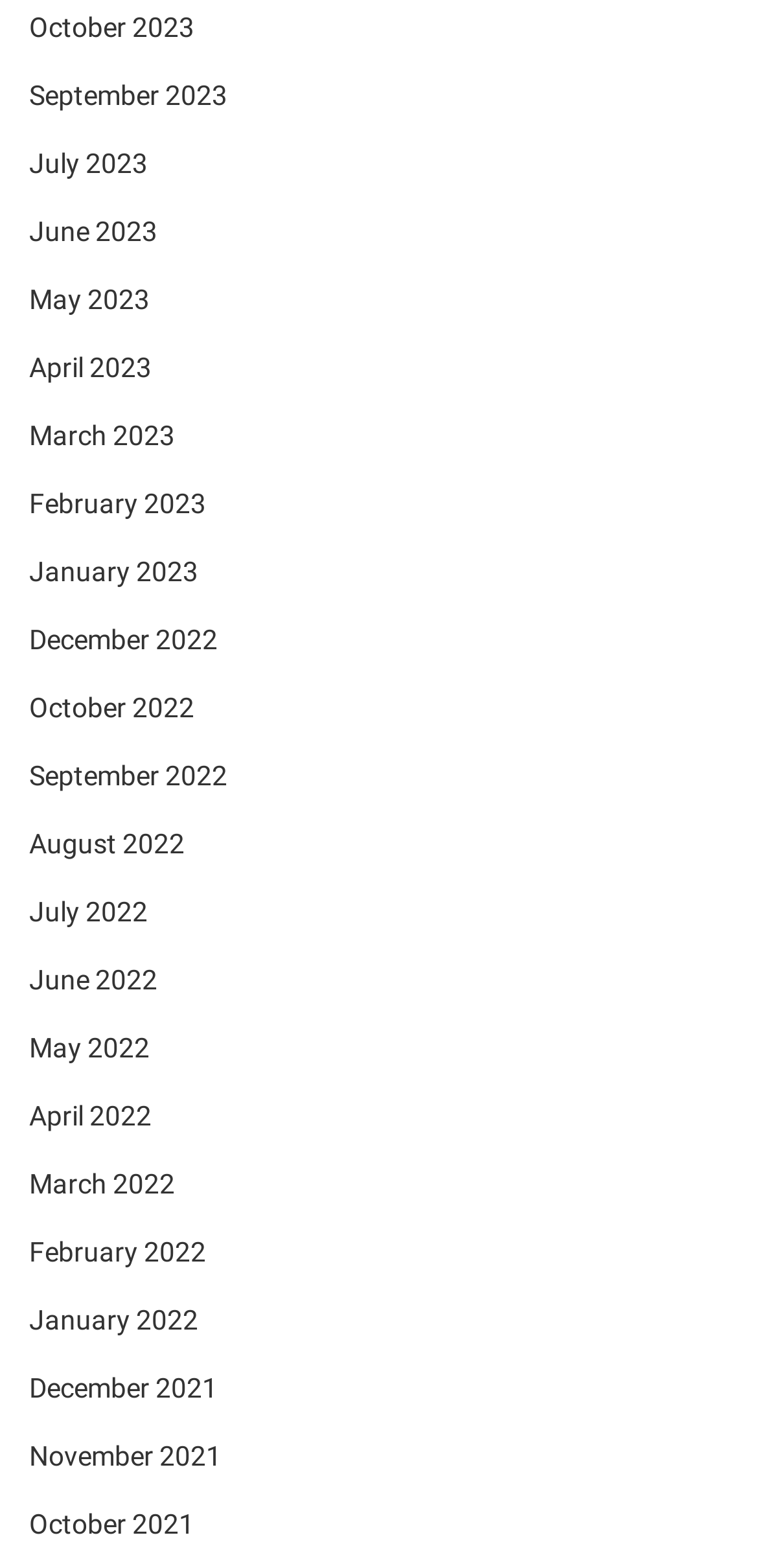How many months are listed?
Answer the question with a single word or phrase, referring to the image.

24